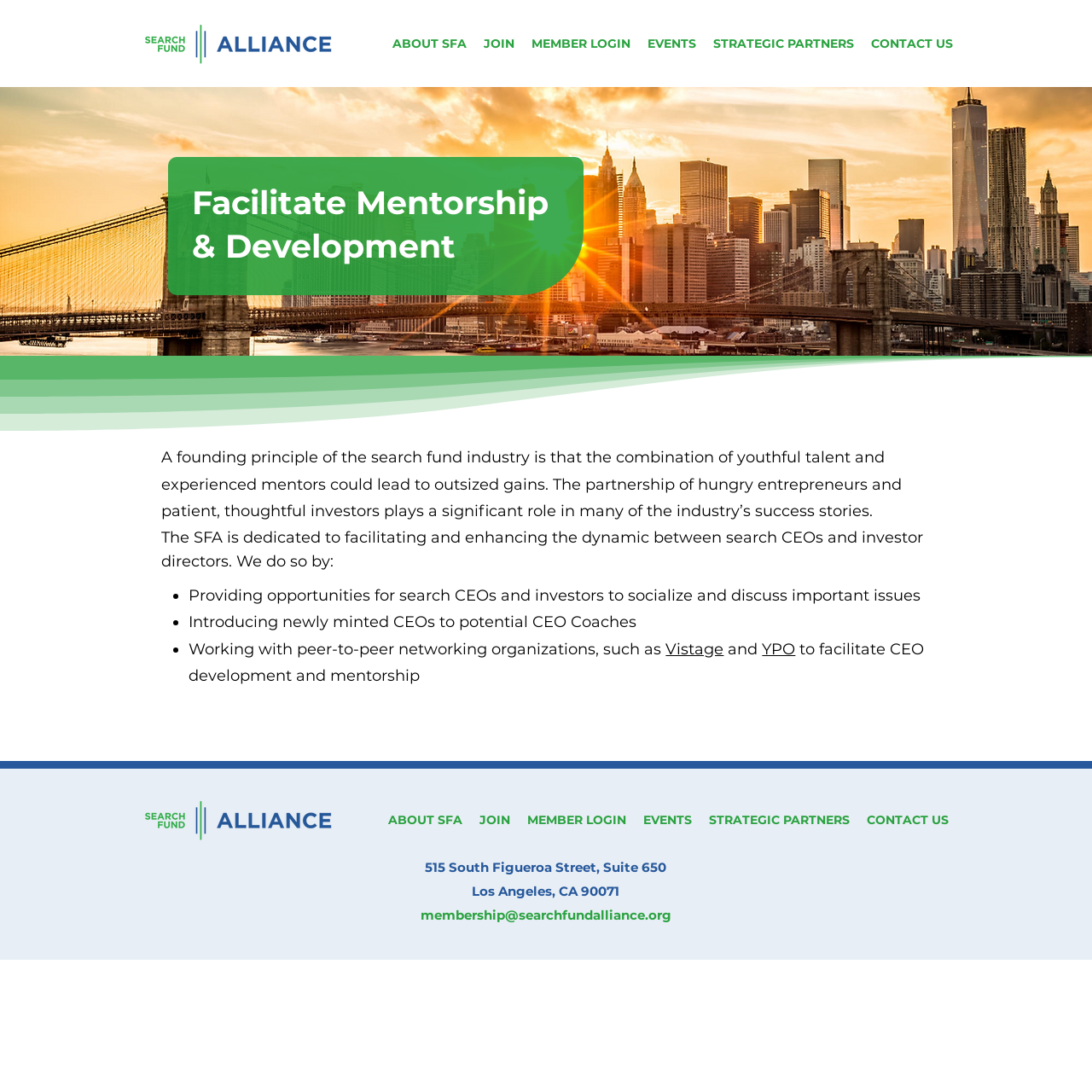Identify and provide the bounding box for the element described by: "Home".

None